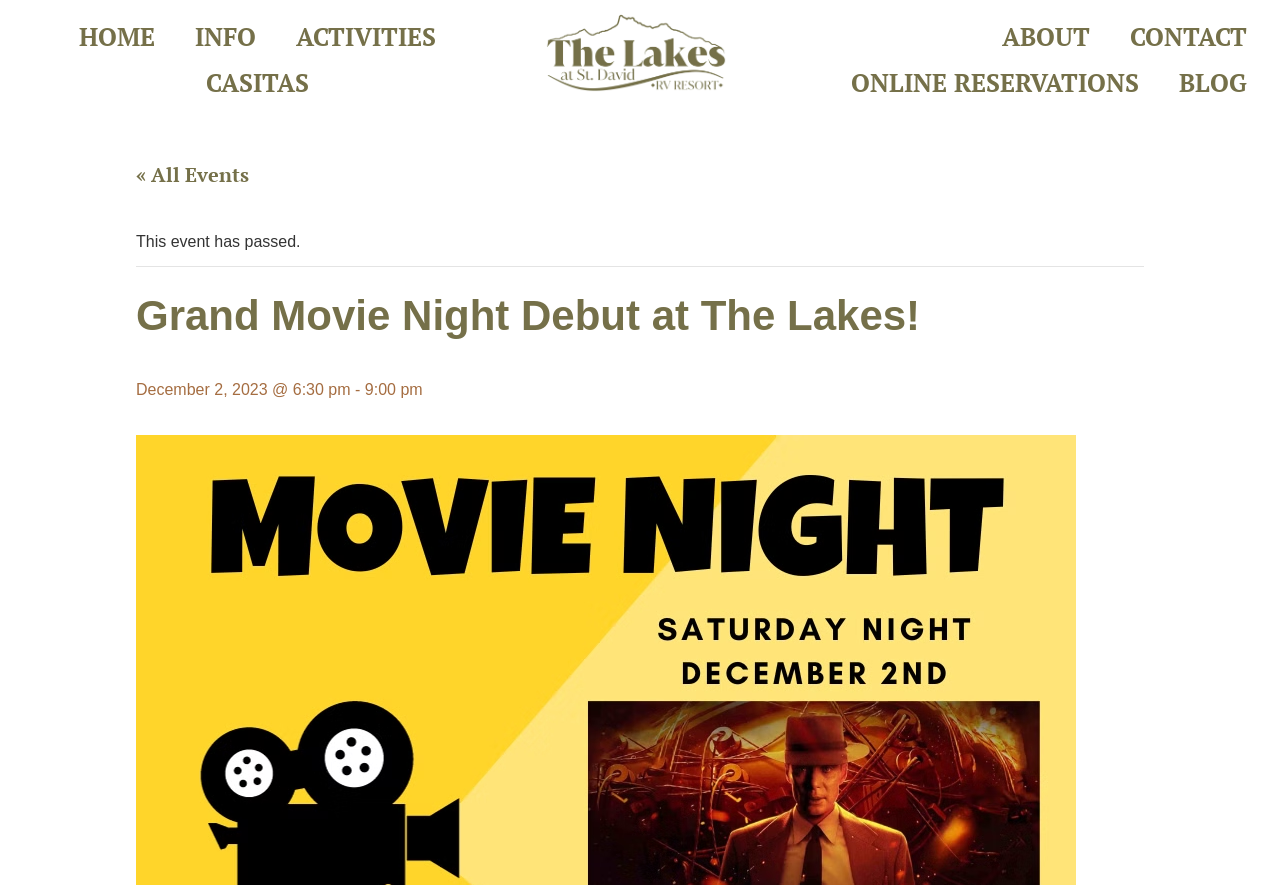Determine the bounding box coordinates for the element that should be clicked to follow this instruction: "view casitas information". The coordinates should be given as four float numbers between 0 and 1, in the format [left, top, right, bottom].

[0.145, 0.068, 0.257, 0.12]